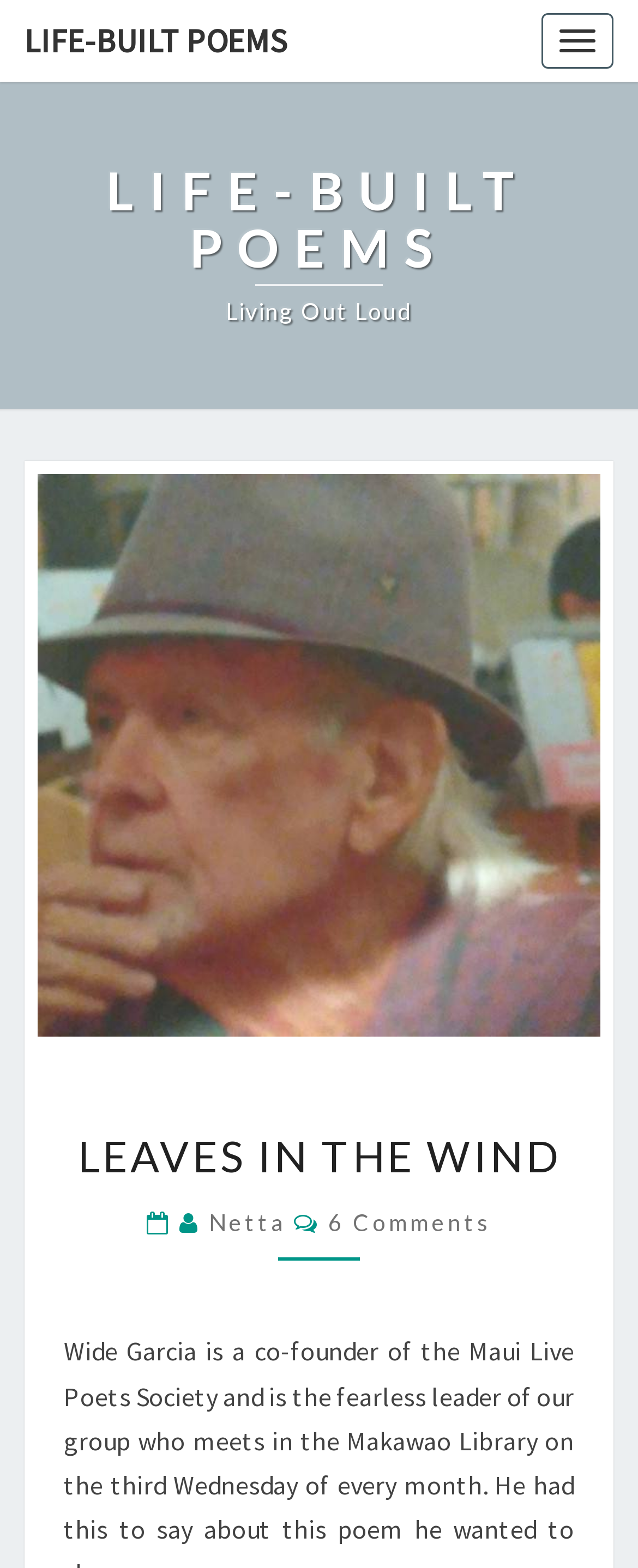How many comments are there on the poem?
Based on the image, give a concise answer in the form of a single word or short phrase.

6